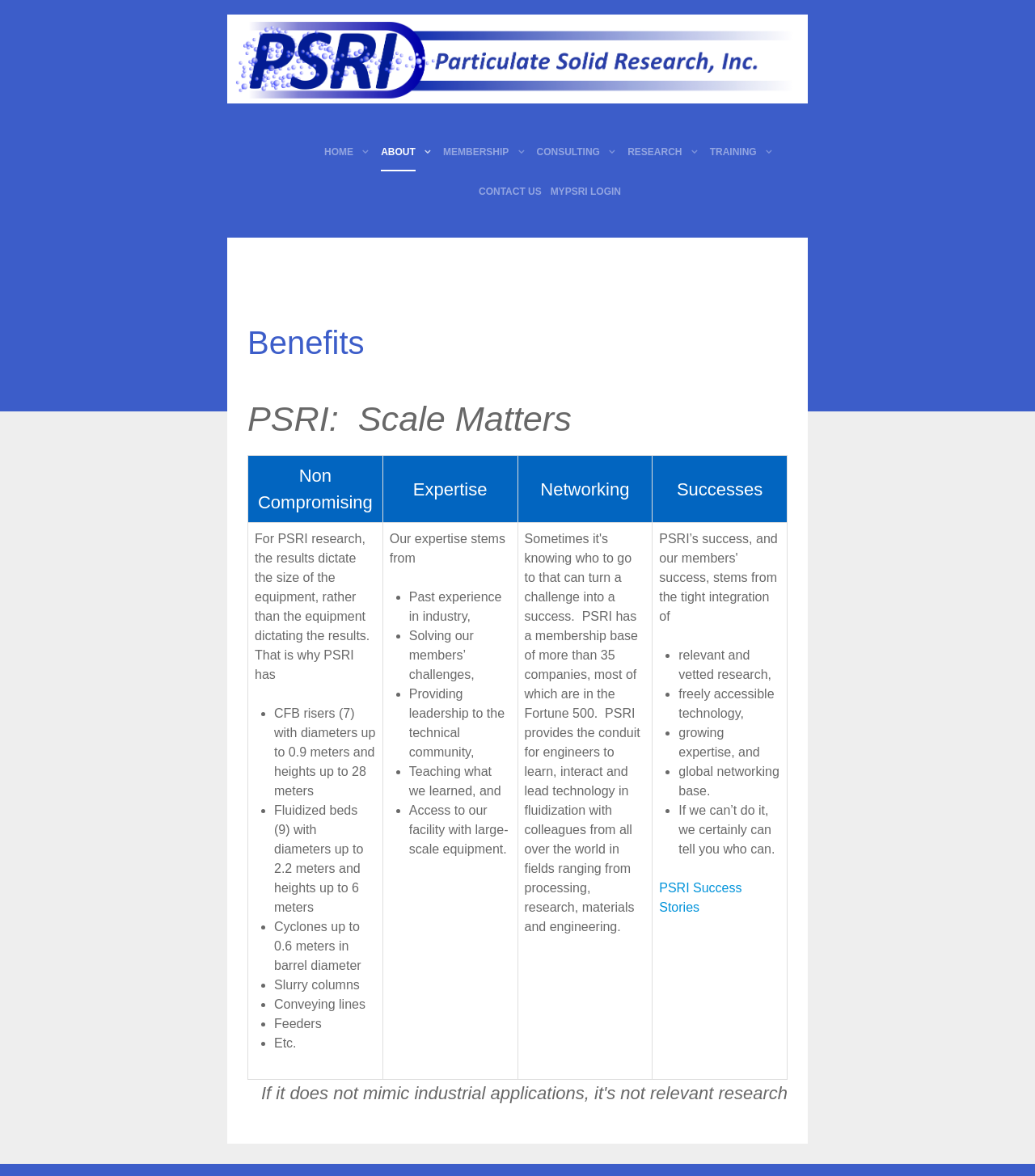What is the name of the consortium?
Answer the question with as much detail as possible.

The name of the consortium can be found in the meta description of the webpage, which states 'Particulate Solid Research Inc. (PSRI) is an international consortium...'.